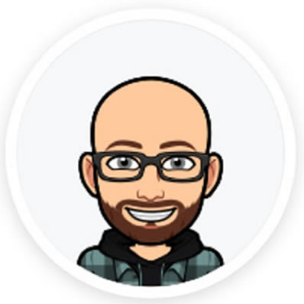Respond to the question below with a single word or phrase:
What is the man wearing on his head?

glasses